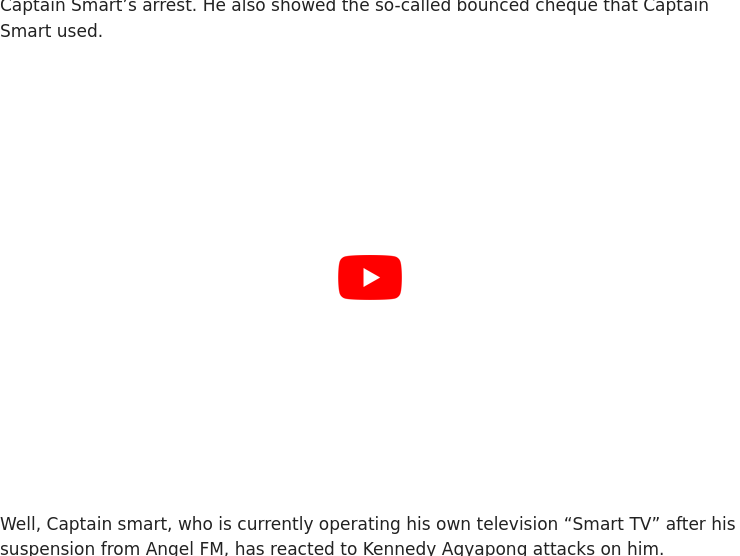Illustrate the image with a detailed caption.

The image features a headline stating "Kennedy Agyapong Exposes How Captain Smart Was Arrested After Bounced Check To Purchase Furniture." It captures a moment in a controversial discourse where Kennedy Agyapong discusses allegations surrounding Captain Smart's past, specifically highlighting an incident involving a bounced check related to a furniture purchase worth Ghc 5,000. As the assertion unfolds, viewers are led to an accompanying video, inviting them to delve deeper into the unfolding narrative. The context emphasizes the ongoing tension between the two personalities, with Captain Smart currently running his own television station, "Smart TV," following his suspension from Angel FM.